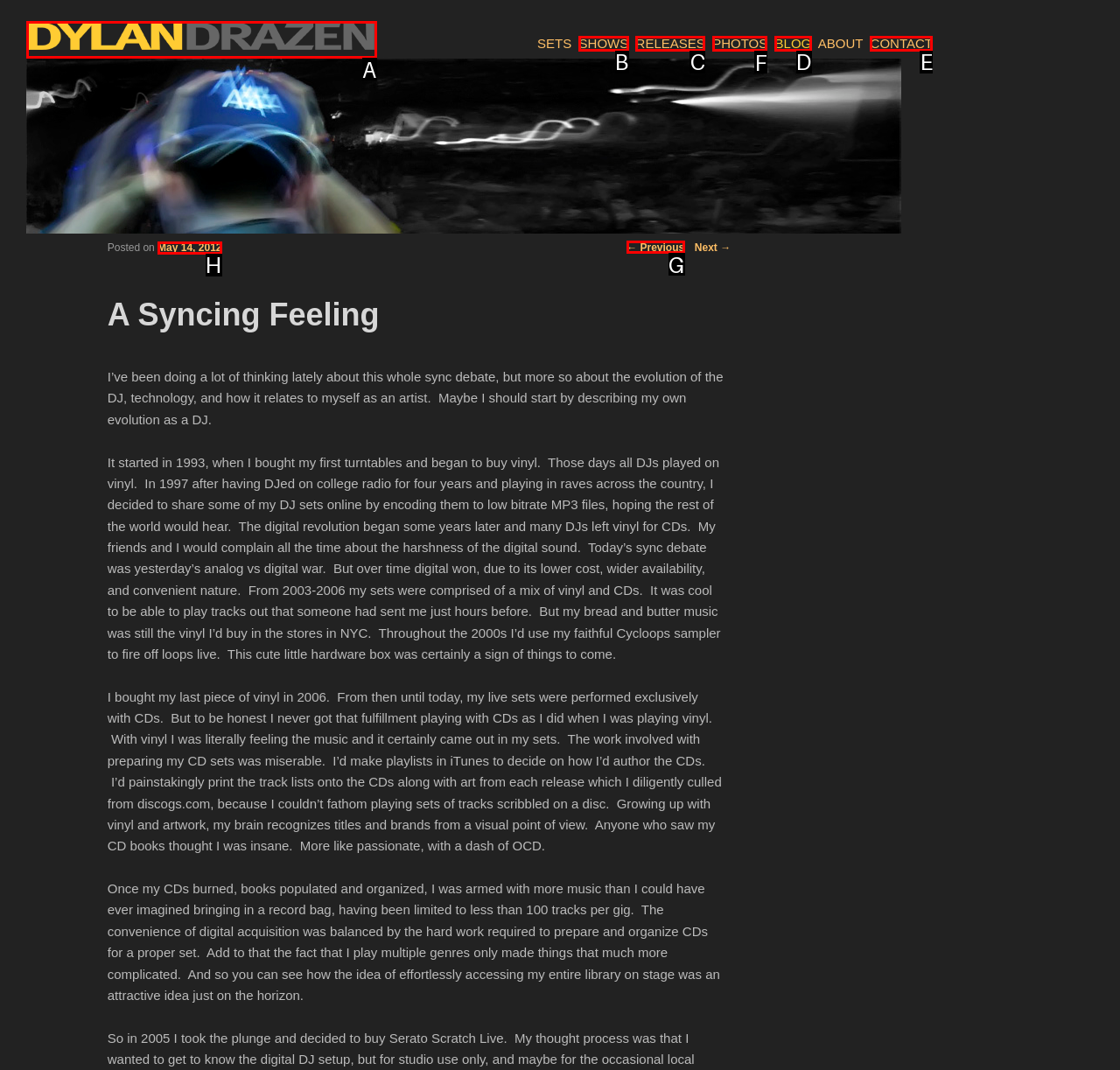Identify the letter of the UI element you should interact with to perform the task: View the 'PHOTOS' page
Reply with the appropriate letter of the option.

F